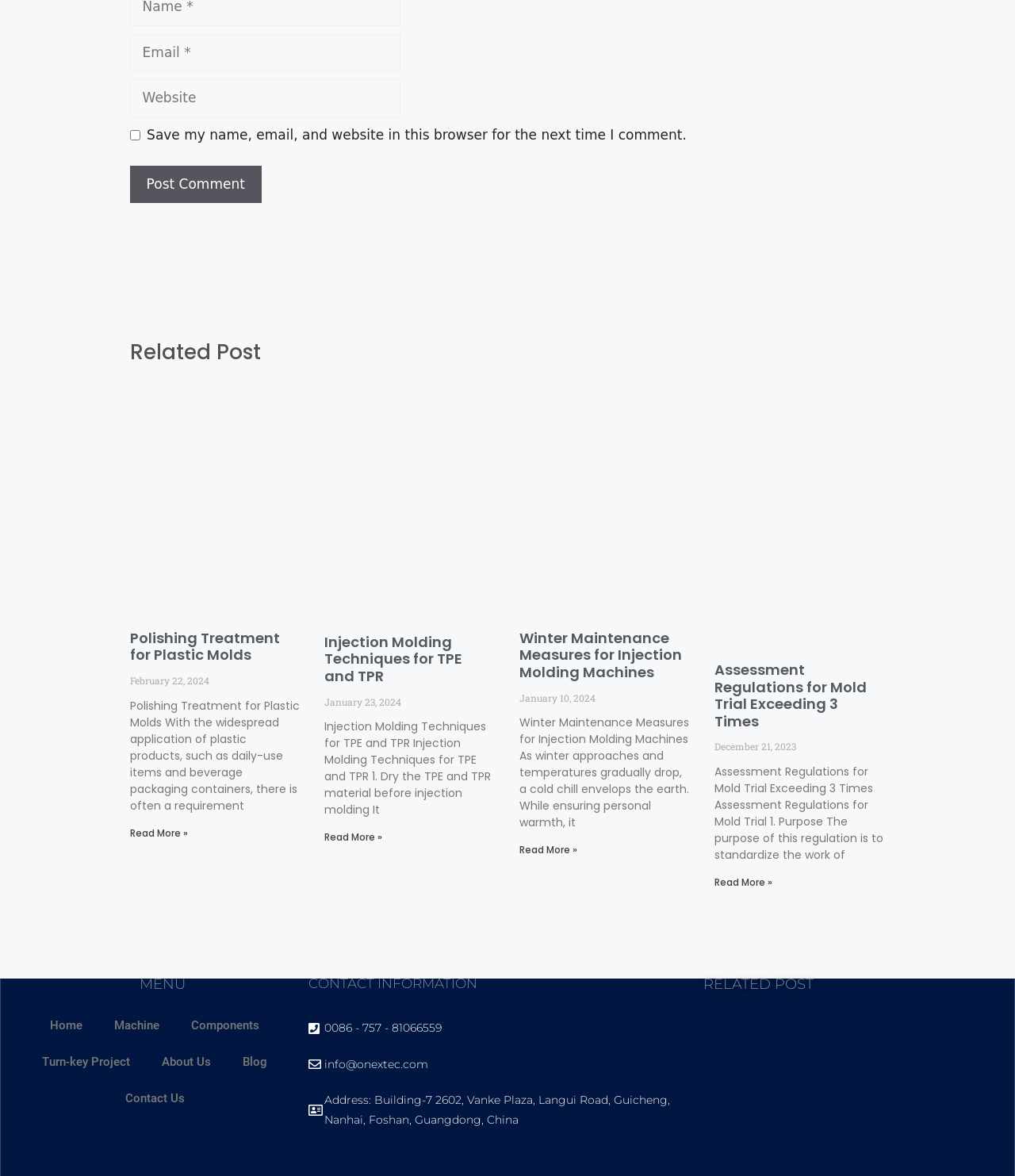How many menu items are there?
Please answer using one word or phrase, based on the screenshot.

7